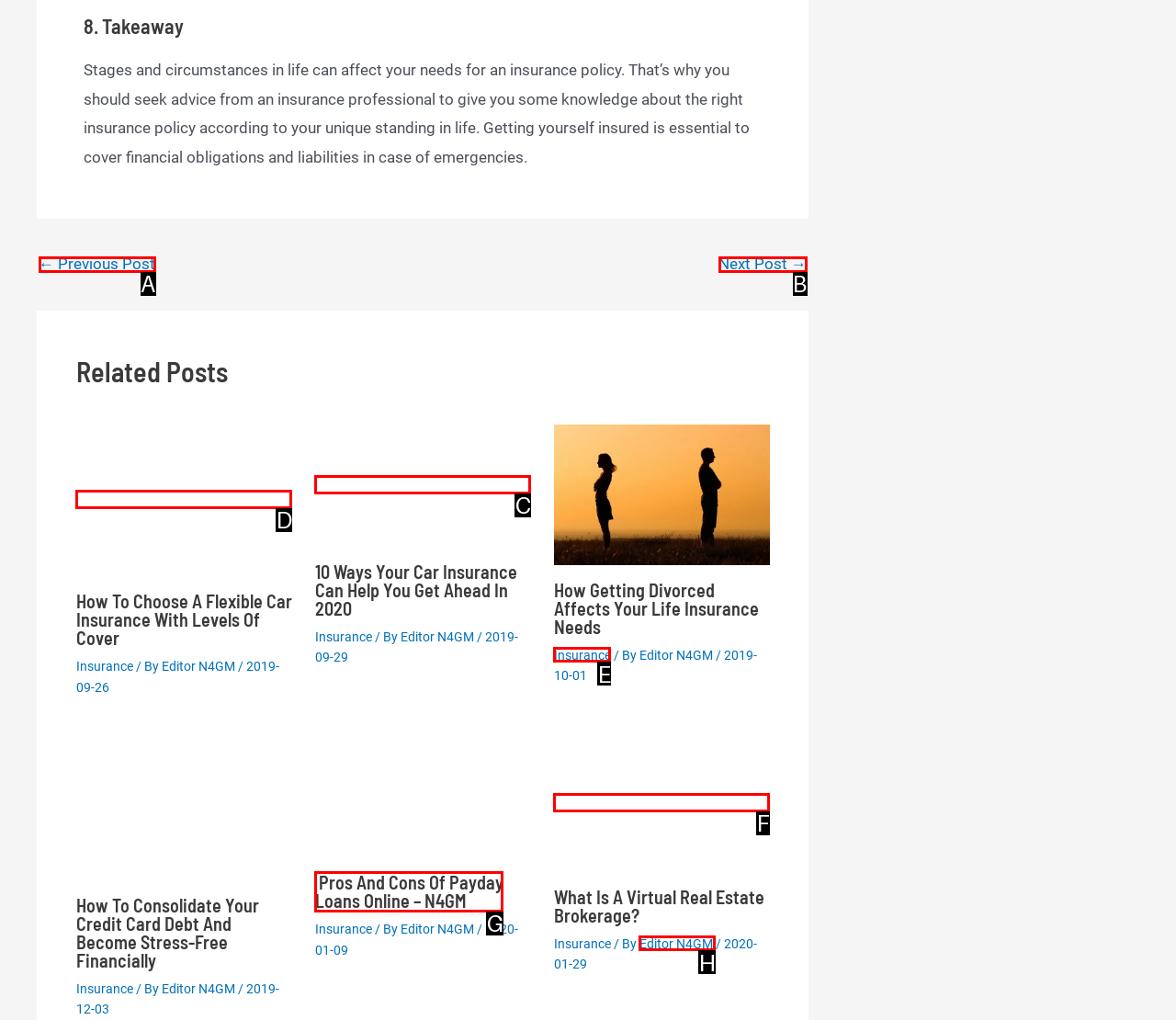Please determine which option aligns with the description: ← Previous Post. Respond with the option’s letter directly from the available choices.

A